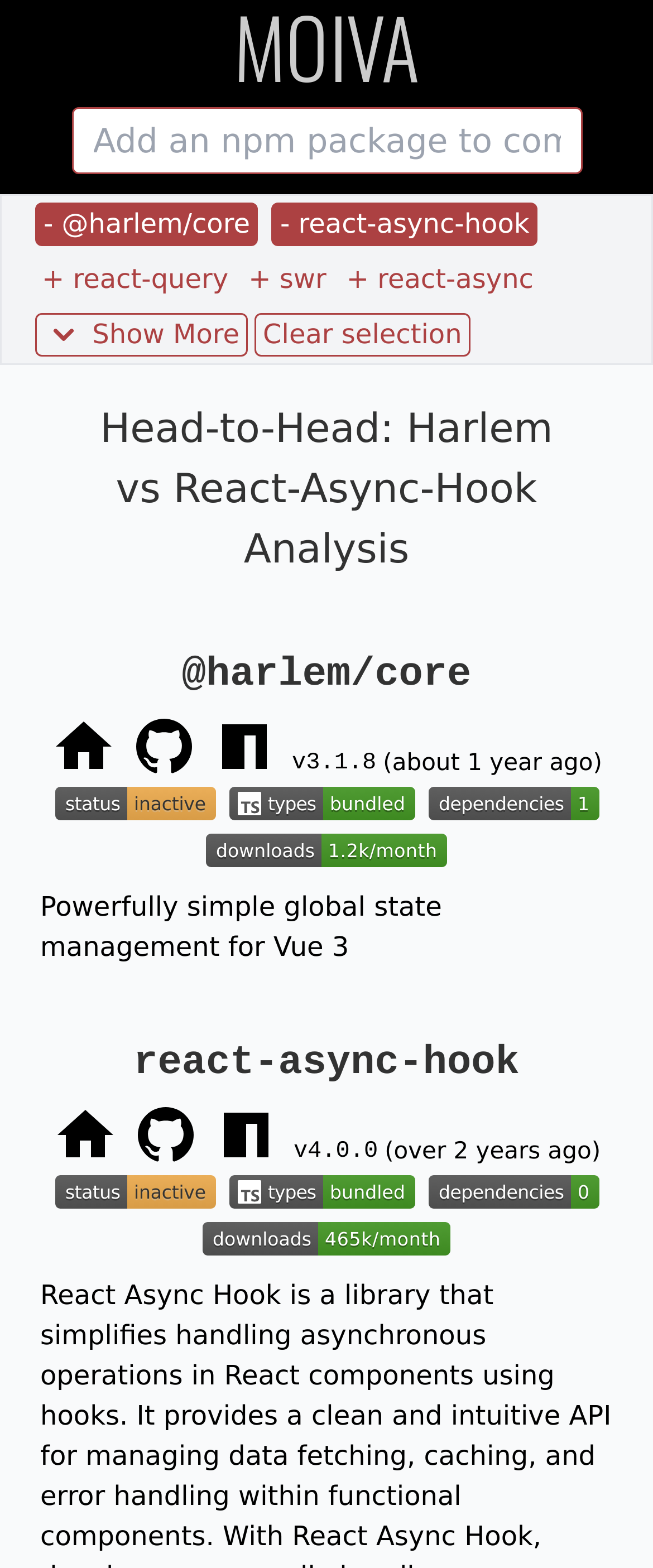Locate the bounding box coordinates of the area where you should click to accomplish the instruction: "Read the article".

None